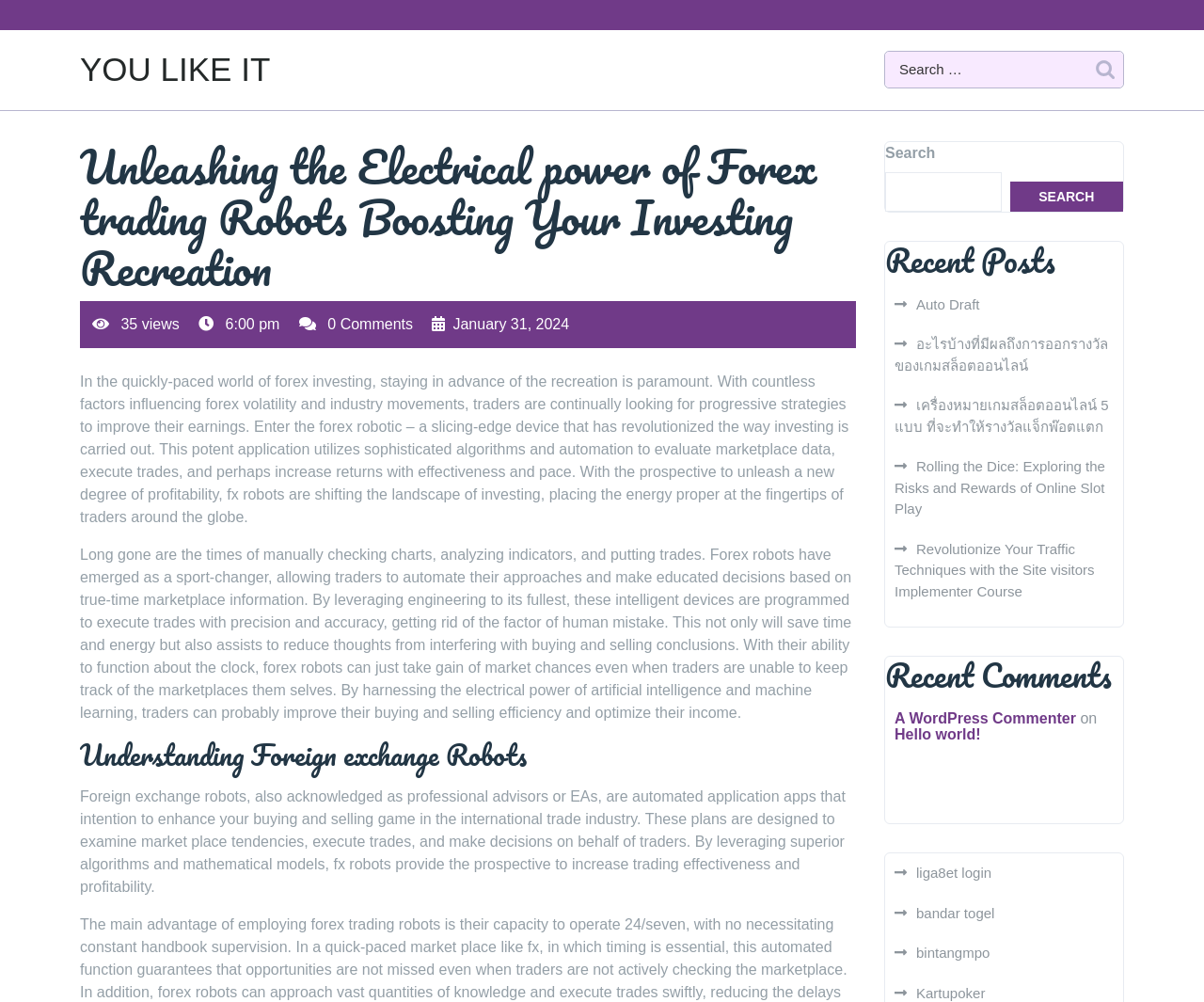What is the purpose of forex robots?
Please give a detailed and elaborate answer to the question based on the image.

According to the webpage, forex robots are designed to analyze market trends, execute trades, and make decisions on behalf of traders, thereby automating the trading process and potentially increasing trading efficiency and profitability.